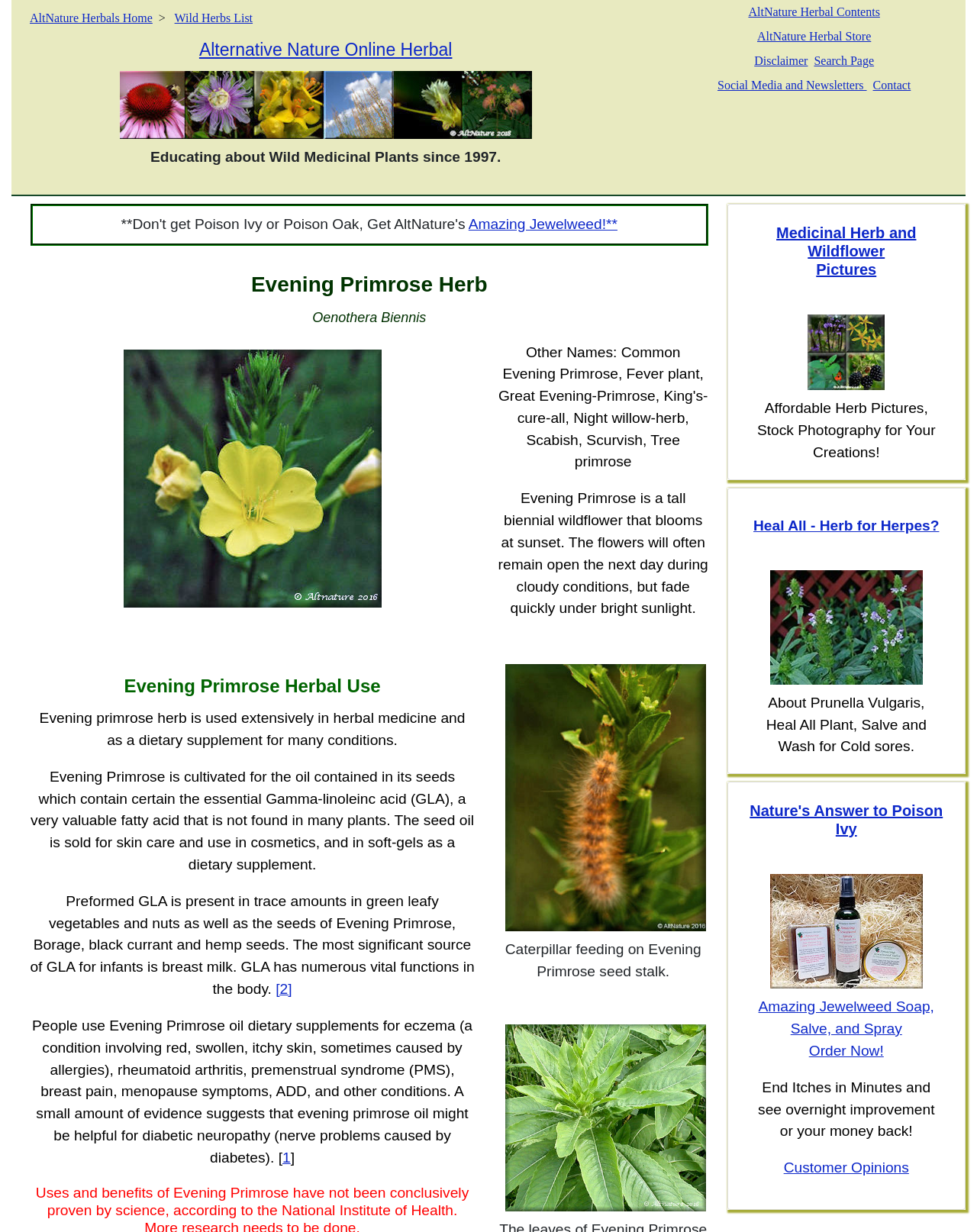Locate the headline of the webpage and generate its content.

Evening Primrose Herb